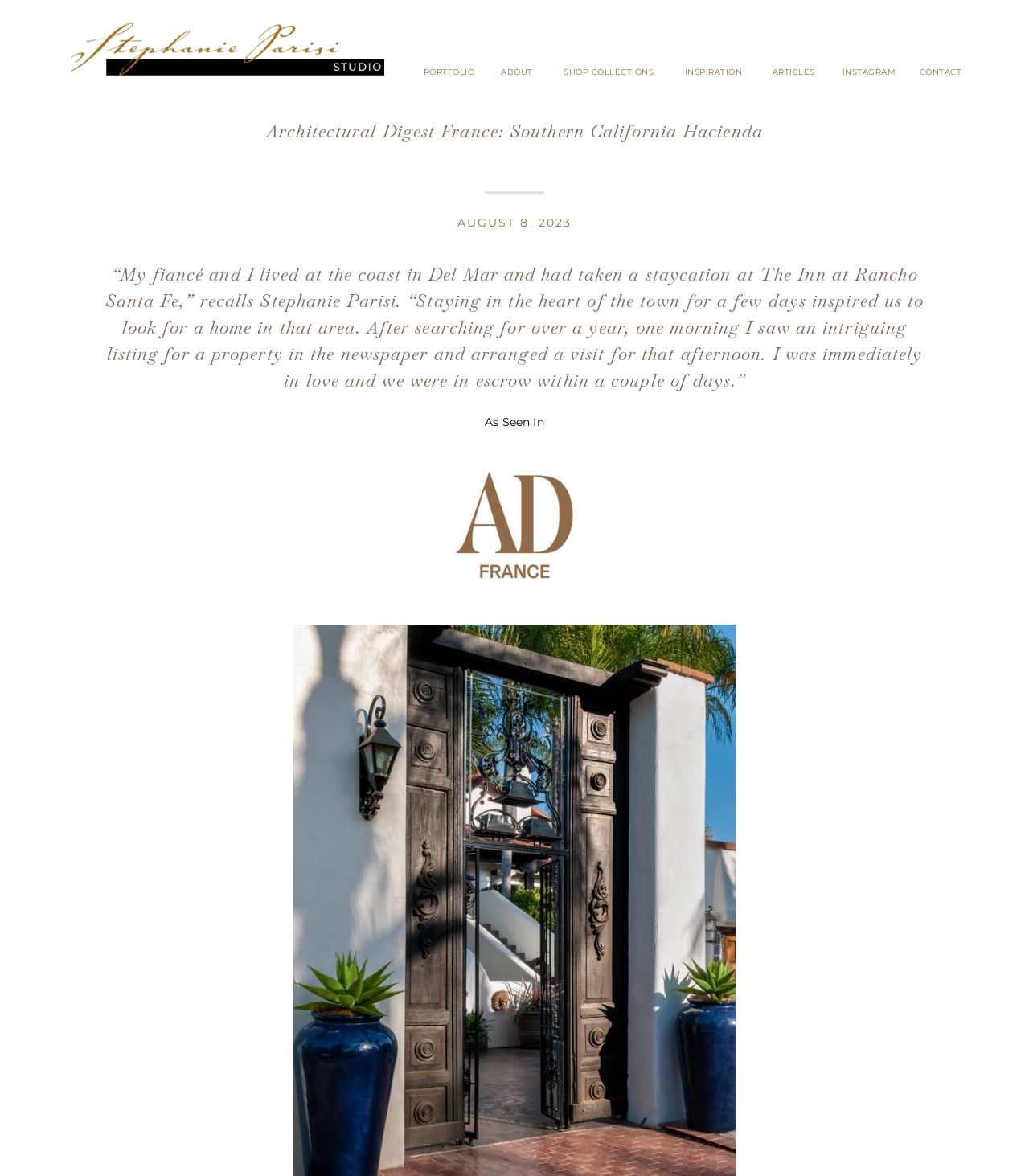Provide a one-word or short-phrase answer to the question:
What is the publication that featured this home?

Architectural Digest Magazine France